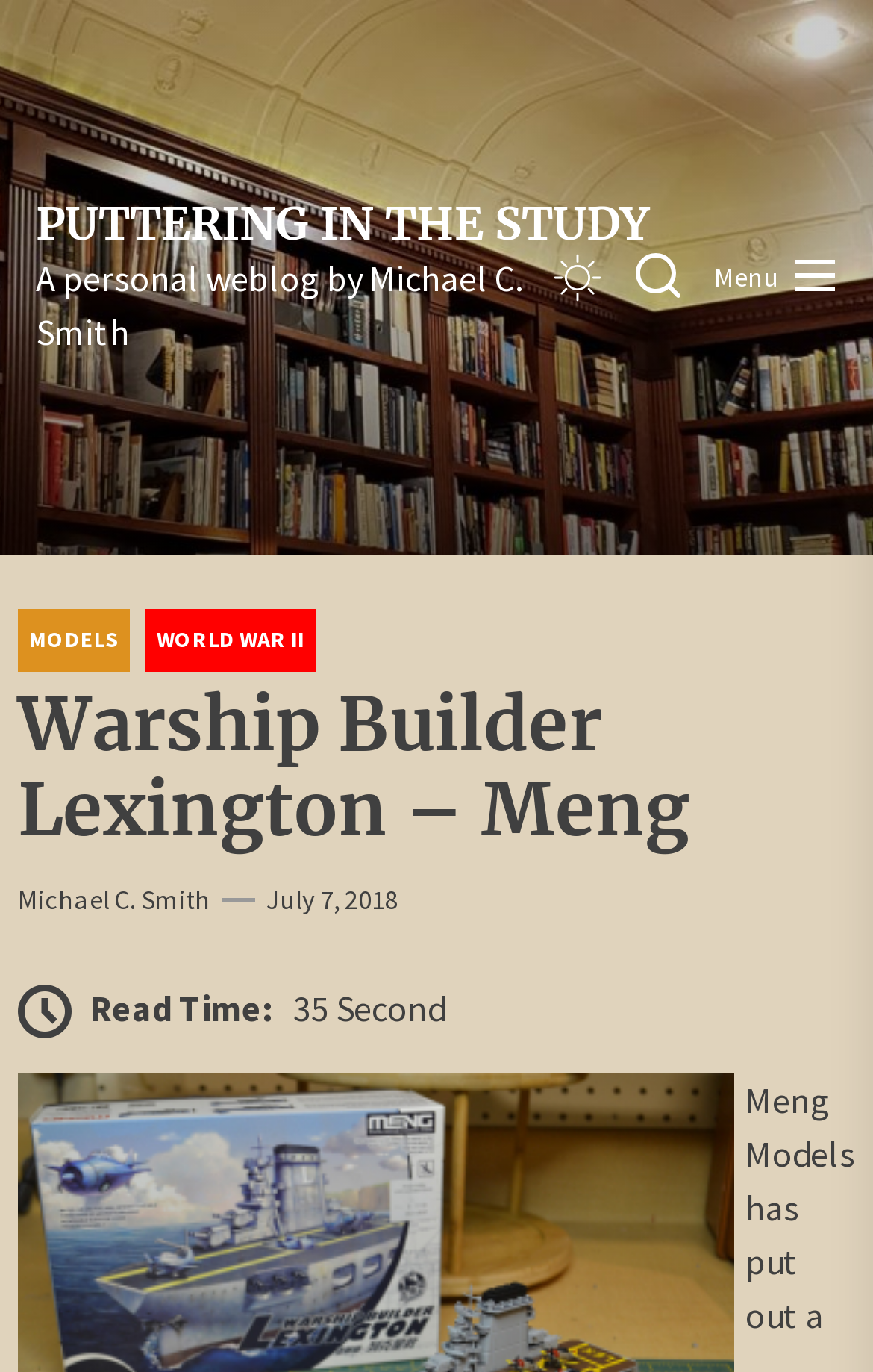Provide the bounding box coordinates for the area that should be clicked to complete the instruction: "view world war ii".

[0.167, 0.444, 0.362, 0.49]